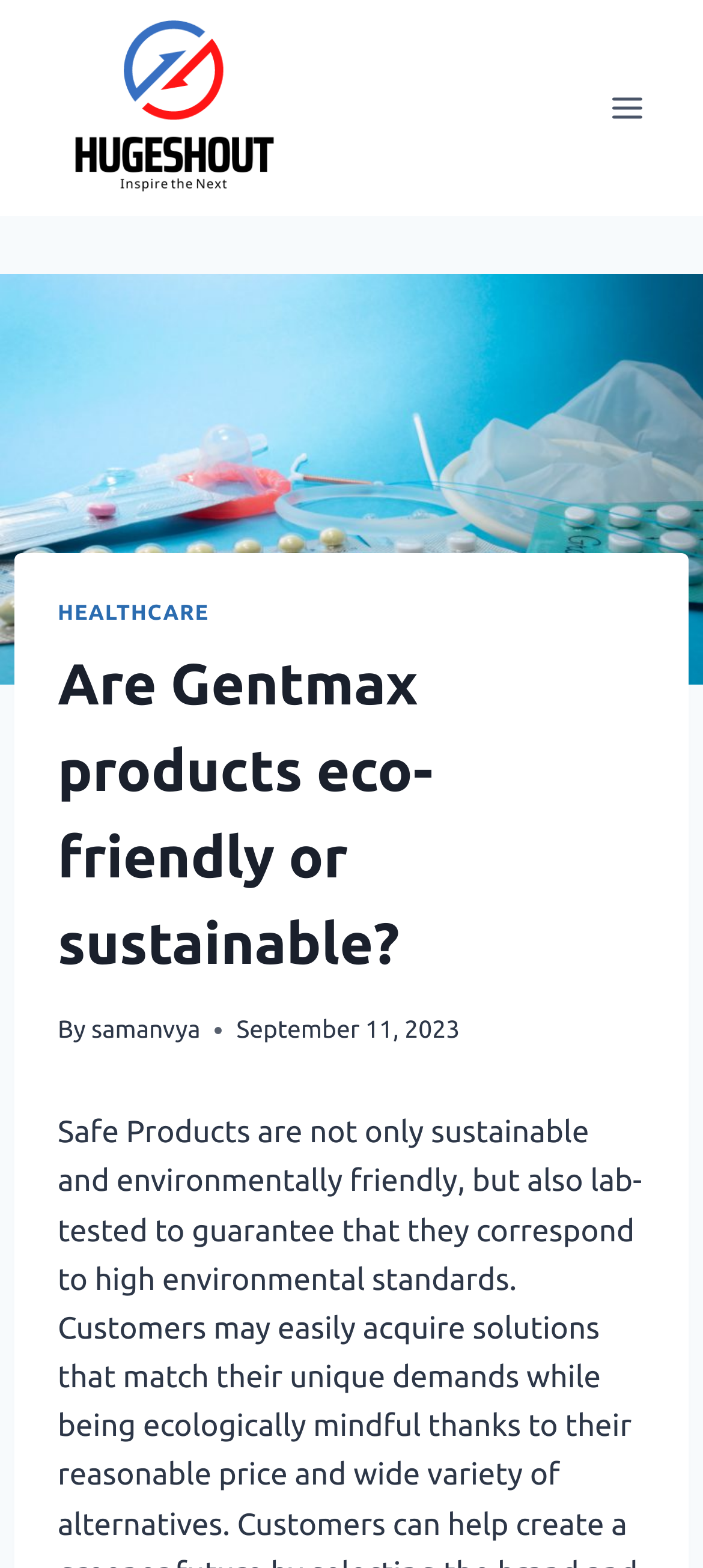Locate the UI element described by Toggle Menu in the provided webpage screenshot. Return the bounding box coordinates in the format (top-left x, top-left y, bottom-right x, bottom-right y), ensuring all values are between 0 and 1.

[0.844, 0.051, 0.938, 0.087]